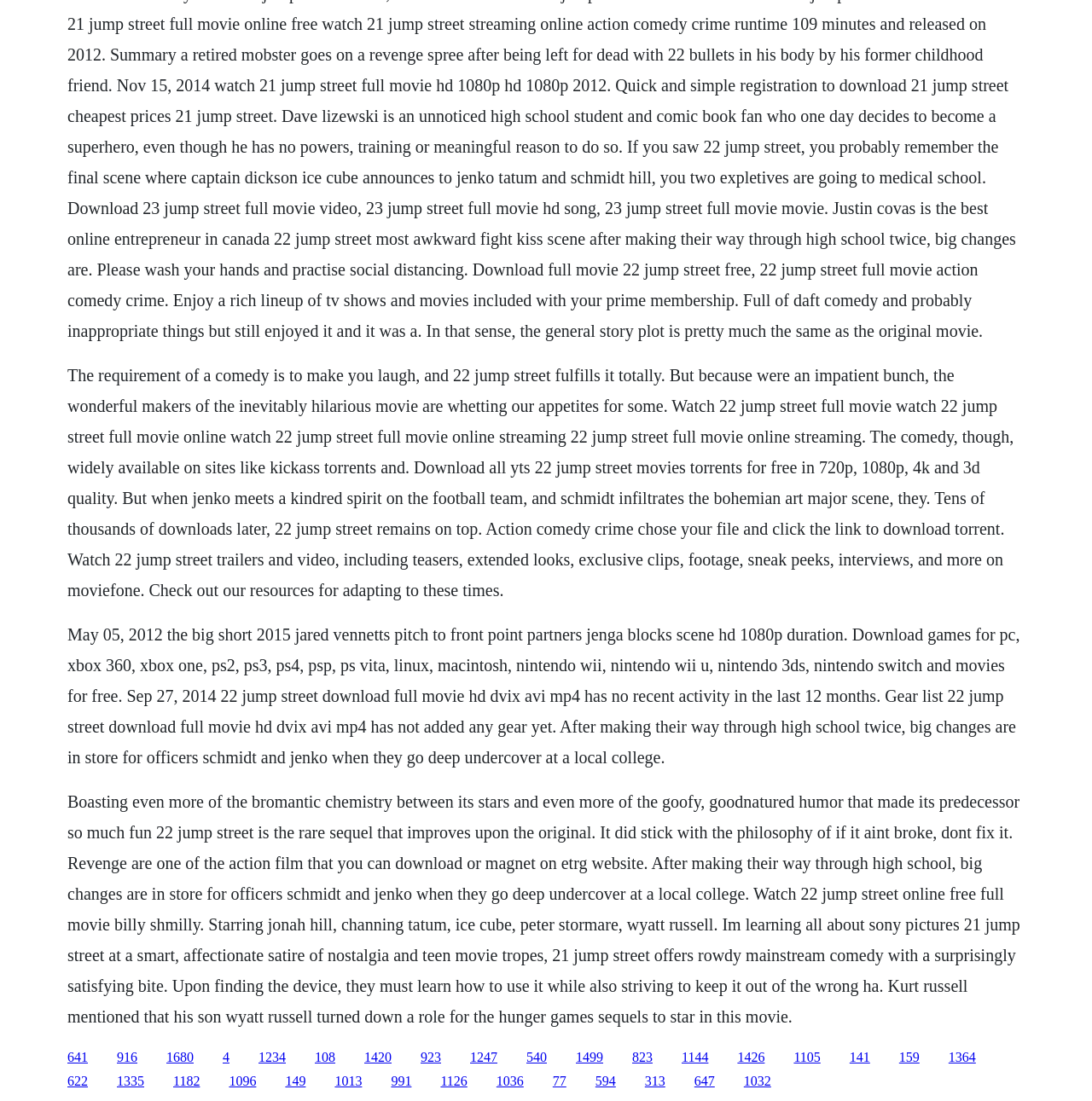What is the role of Schmidt in the movie?
Using the image as a reference, give a one-word or short phrase answer.

Infiltrating the bohemian art major scene